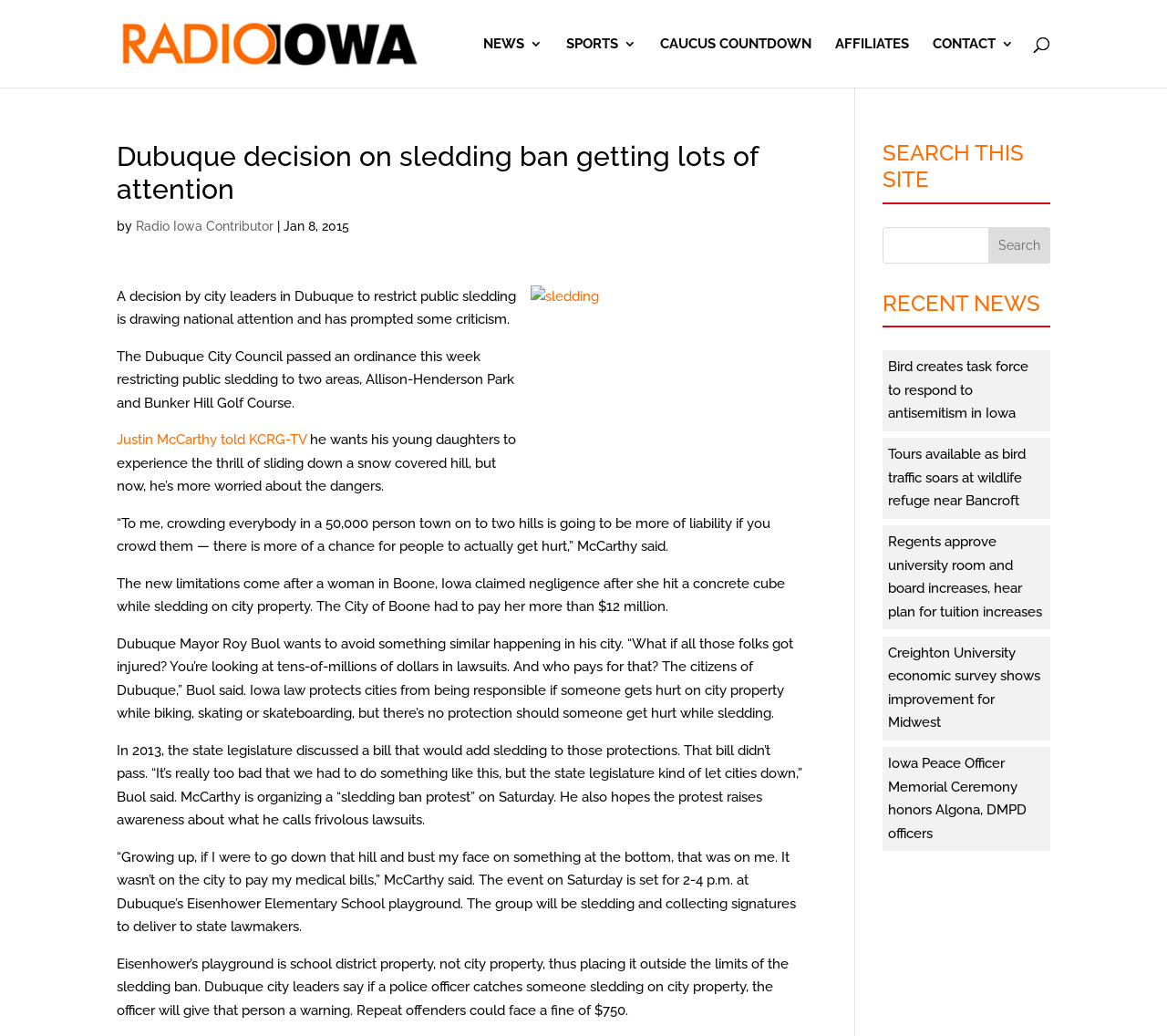Construct a thorough caption encompassing all aspects of the webpage.

The webpage is about a news article discussing a decision by city leaders in Dubuque to restrict public sledding, which has drawn national attention and criticism. At the top of the page, there is a header section with links to different categories such as "NEWS 3", "SPORTS 3", "CAUCUS COUNTDOWN", "AFFILIATES", and "CONTACT 3". Below this section, there is a search bar.

The main article is divided into several paragraphs, with a heading that reads "Dubuque decision on sledding ban getting lots of attention". The article discusses how the Dubuque City Council has passed an ordinance restricting public sledding to two areas, and how this decision has been met with criticism from some residents. There is an image of a person sledding in the middle of the article.

The article quotes a resident, Justin McCarthy, who is organizing a "sledding ban protest" and is concerned about the dangers of crowding people onto two hills. It also quotes Dubuque Mayor Roy Buol, who wants to avoid liability issues and cites a case where the City of Boone had to pay a woman $12 million after she was injured while sledding on city property.

The article also mentions that Iowa law protects cities from being responsible if someone gets hurt on city property while biking, skating, or skateboarding, but there is no protection for sledding. There is a section at the bottom of the page with links to recent news articles, including stories about antisemitism in Iowa, bird traffic at a wildlife refuge, and university room and board increases.